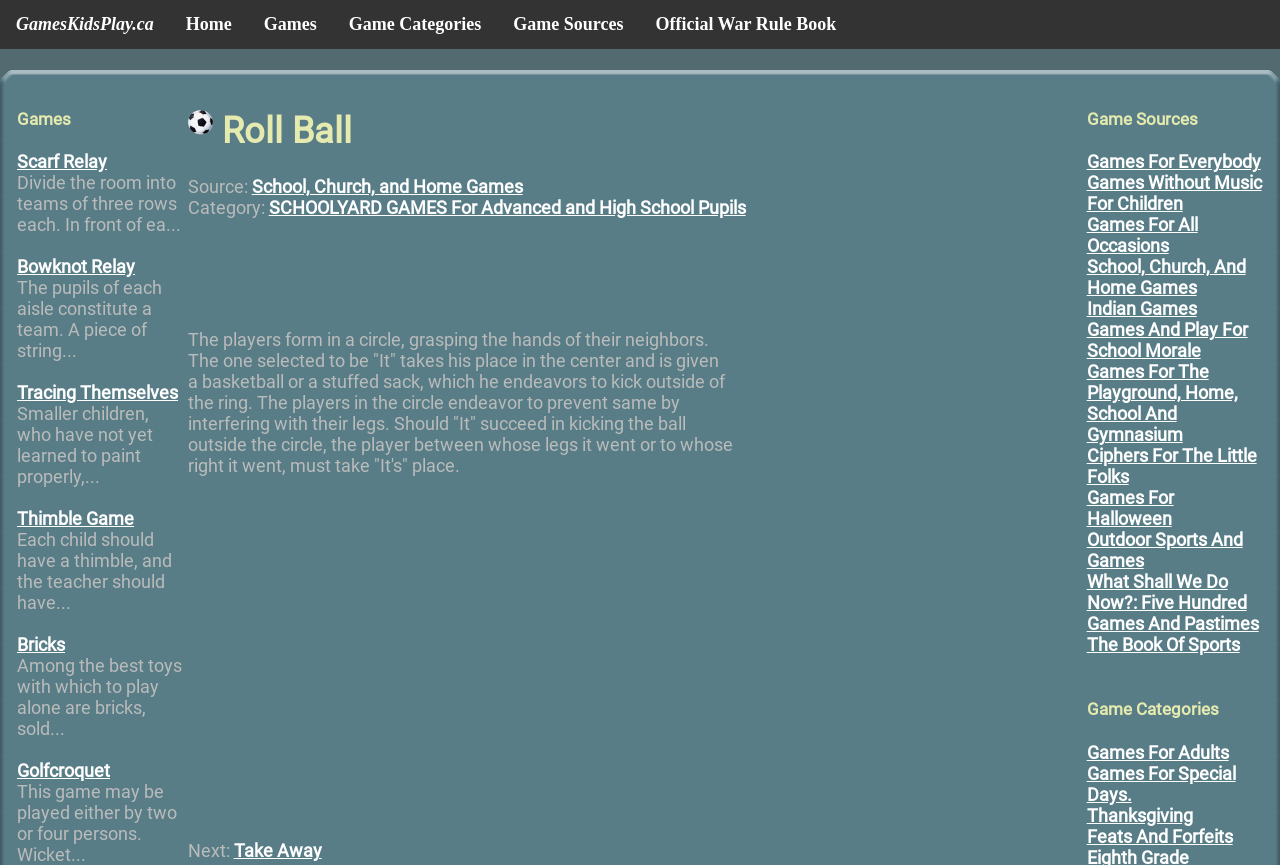Pinpoint the bounding box coordinates of the element to be clicked to execute the instruction: "Visit the 'School, Church, and Home Games' page".

[0.197, 0.204, 0.408, 0.228]